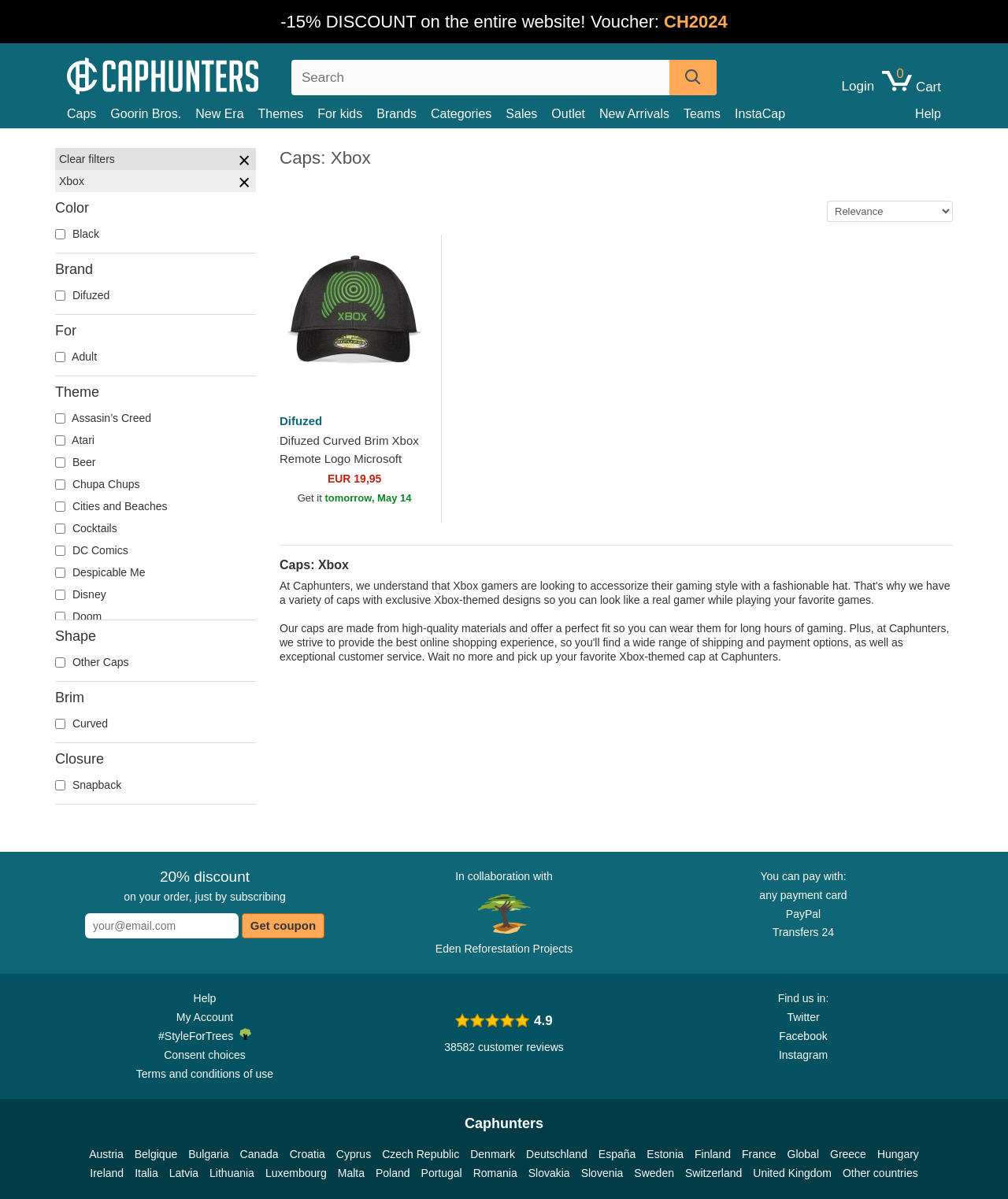Highlight the bounding box coordinates of the element that should be clicked to carry out the following instruction: "Apply a 15% discount". The coordinates must be given as four float numbers ranging from 0 to 1, i.e., [left, top, right, bottom].

[0.278, 0.01, 0.581, 0.026]